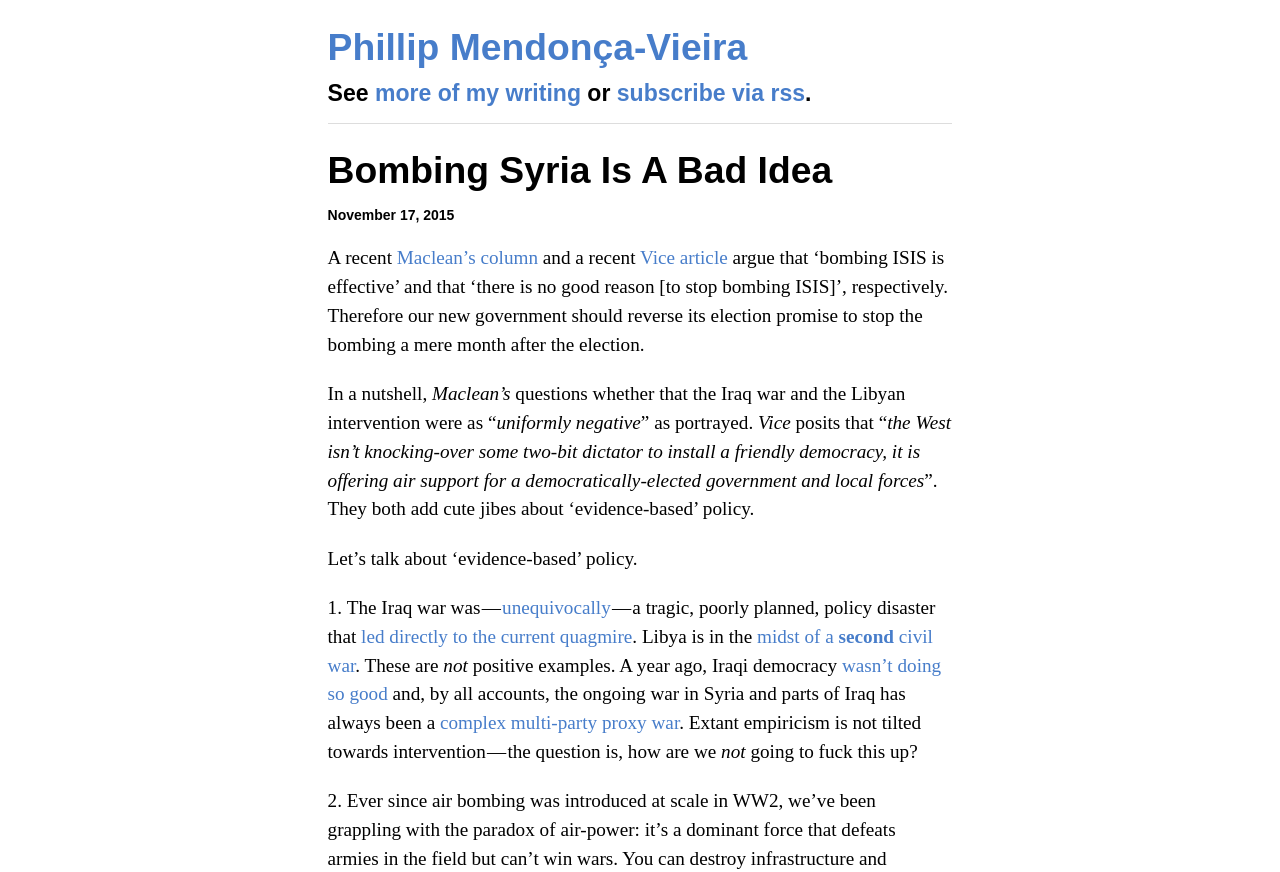Determine the bounding box coordinates for the area that should be clicked to carry out the following instruction: "Read the article 'Bombing Syria Is A Bad Idea'".

[0.256, 0.17, 0.65, 0.218]